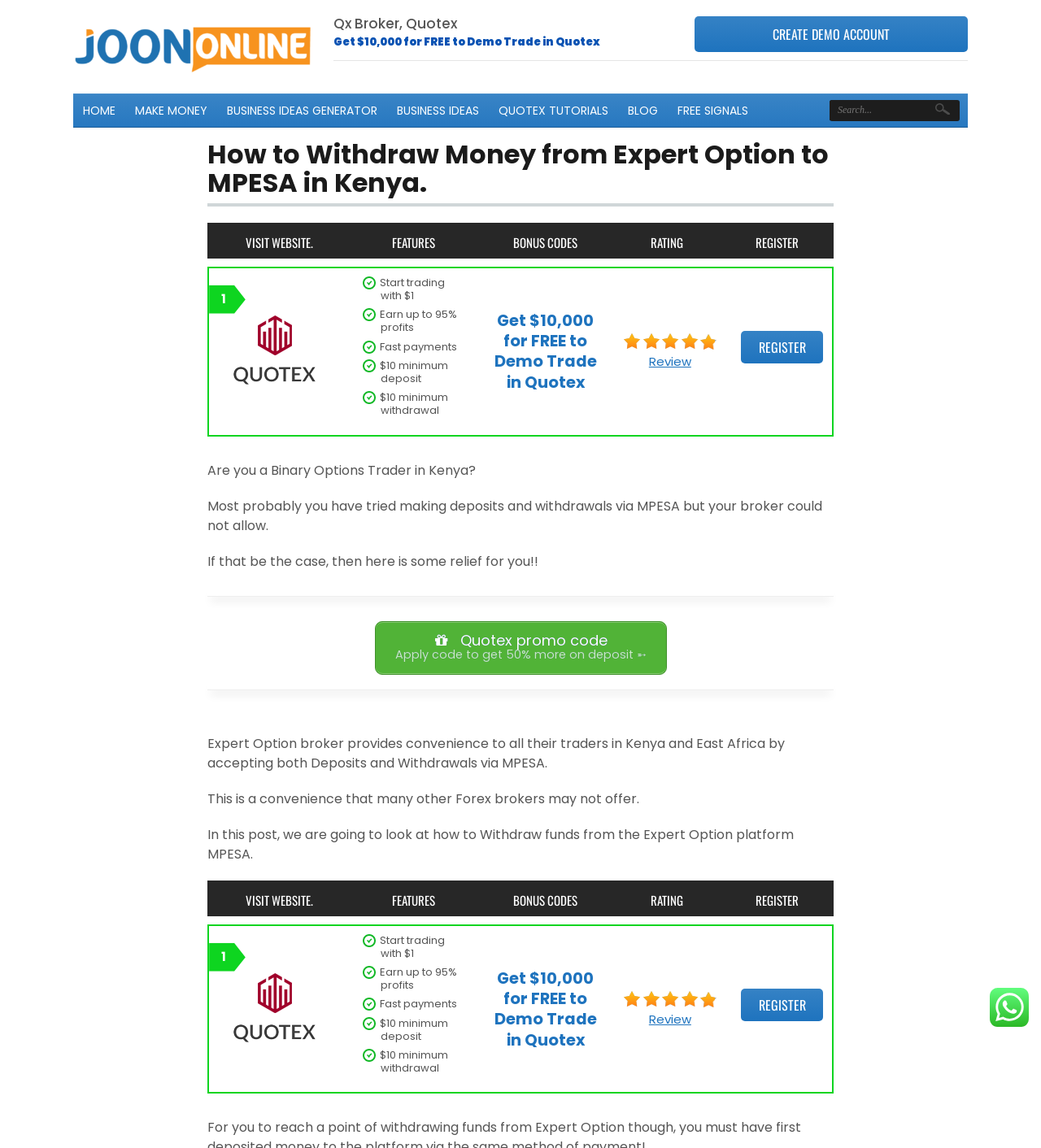Based on the provided description, "Review", find the bounding box of the corresponding UI element in the screenshot.

[0.59, 0.305, 0.697, 0.322]